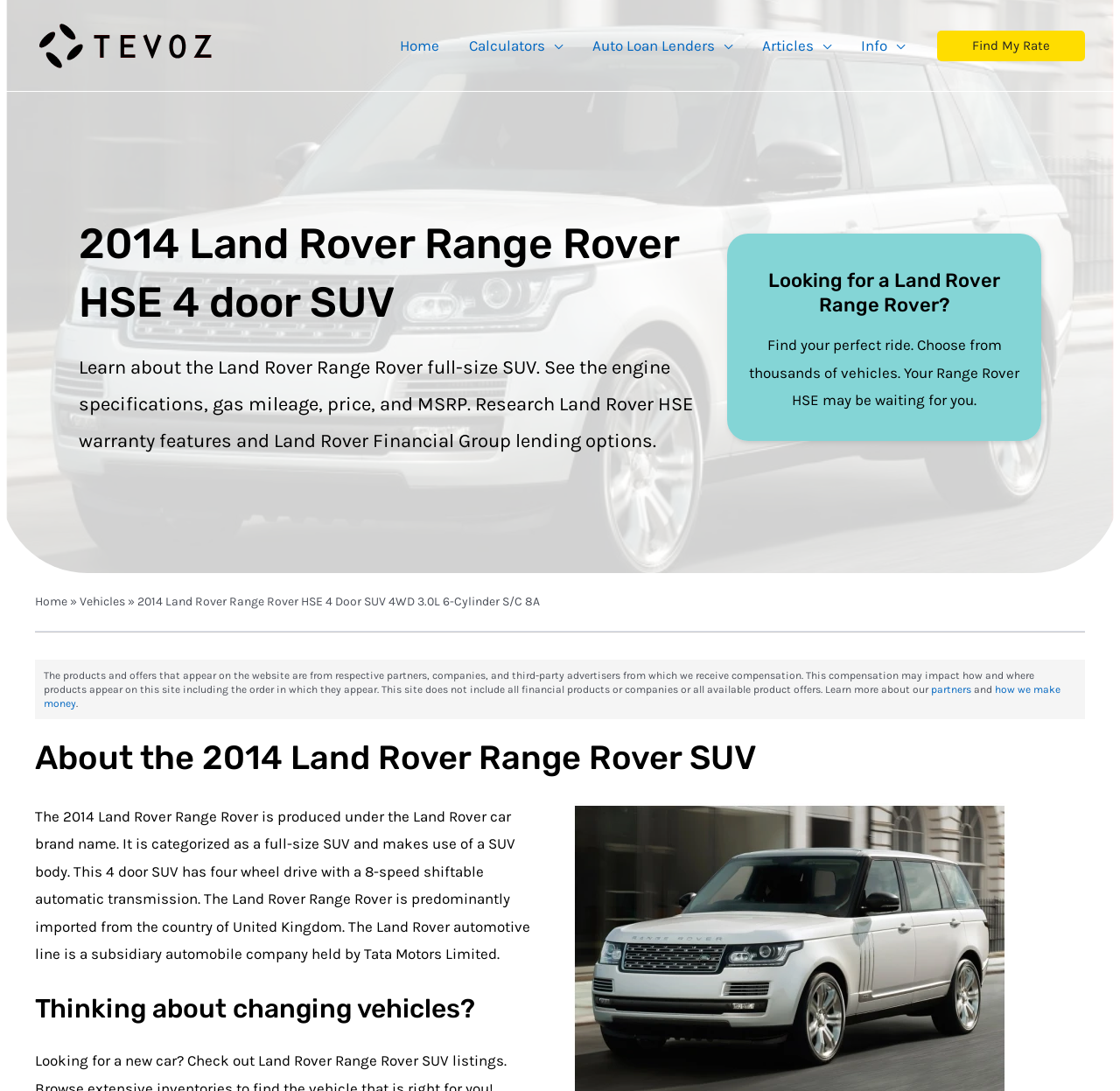Please find the bounding box coordinates of the element that needs to be clicked to perform the following instruction: "Learn more about partners". The bounding box coordinates should be four float numbers between 0 and 1, represented as [left, top, right, bottom].

[0.831, 0.626, 0.867, 0.637]